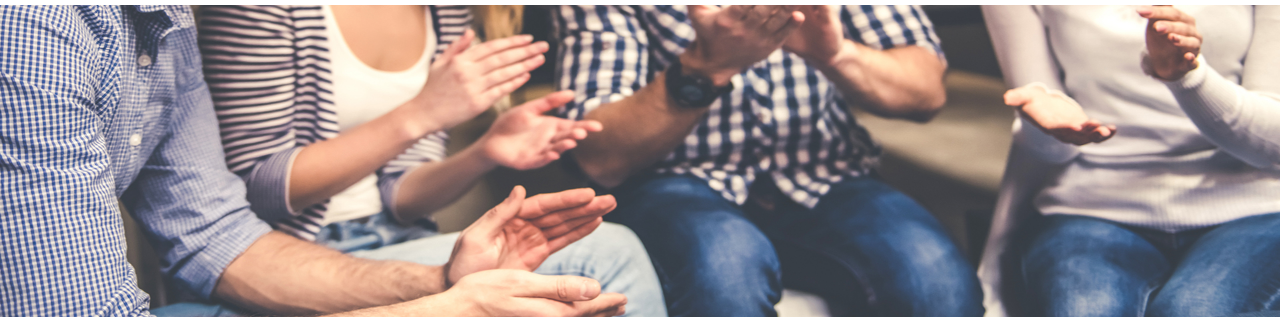Examine the screenshot and answer the question in as much detail as possible: What is the atmosphere of the environment depicted?

The caption describes the diverse group as being dressed casually in checkered and striped shirts, which suggests a relaxed and informal atmosphere. Additionally, the fact that the individuals are clapping and celebrating together implies a sense of camaraderie and warmth, contributing to a welcoming environment.